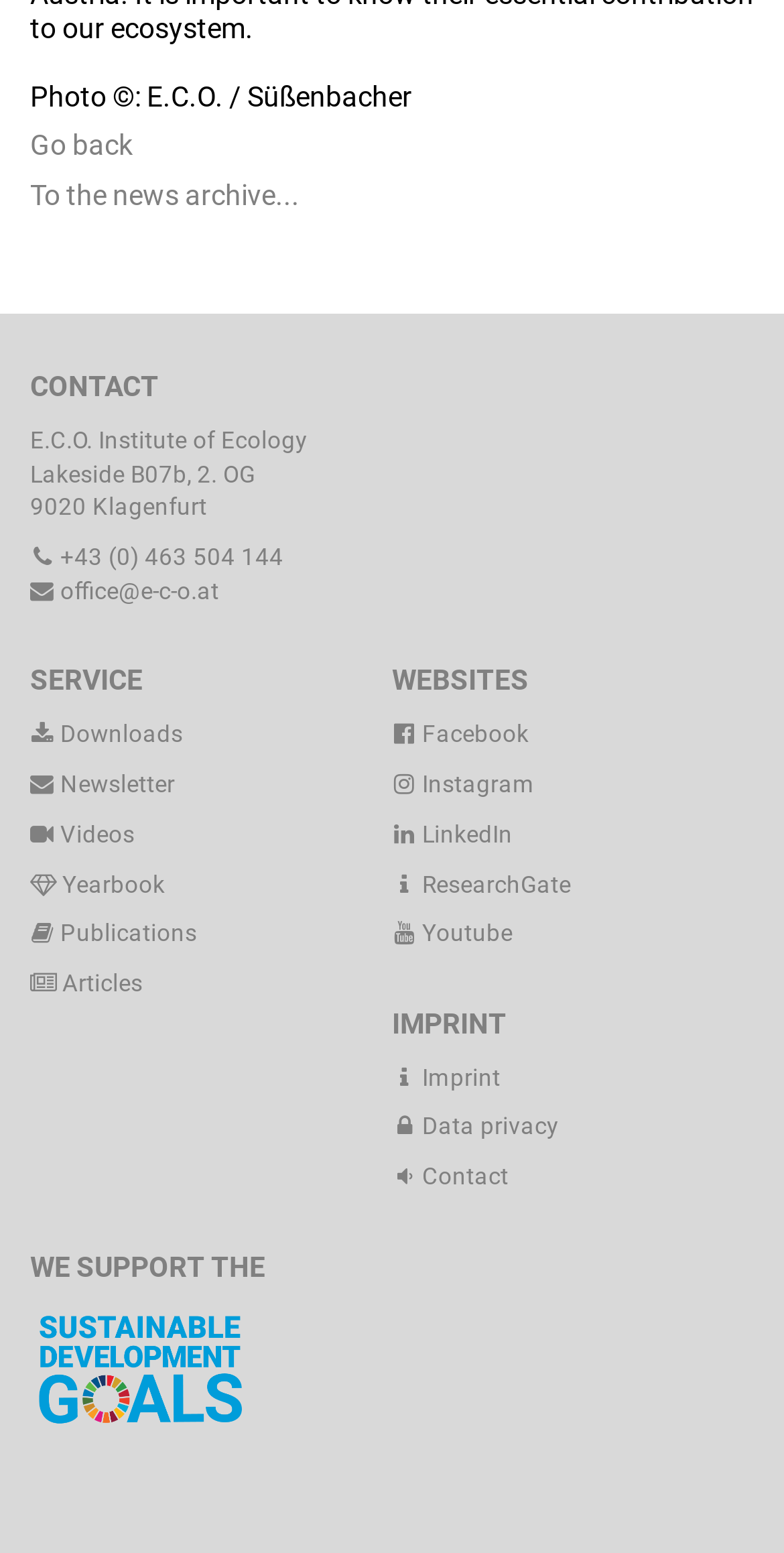What is the name of the institute?
Provide a detailed and extensive answer to the question.

The answer can be found in the static text element 'E.C.O. Institute of Ecology' located at the top left of the webpage, which provides the name of the institute.